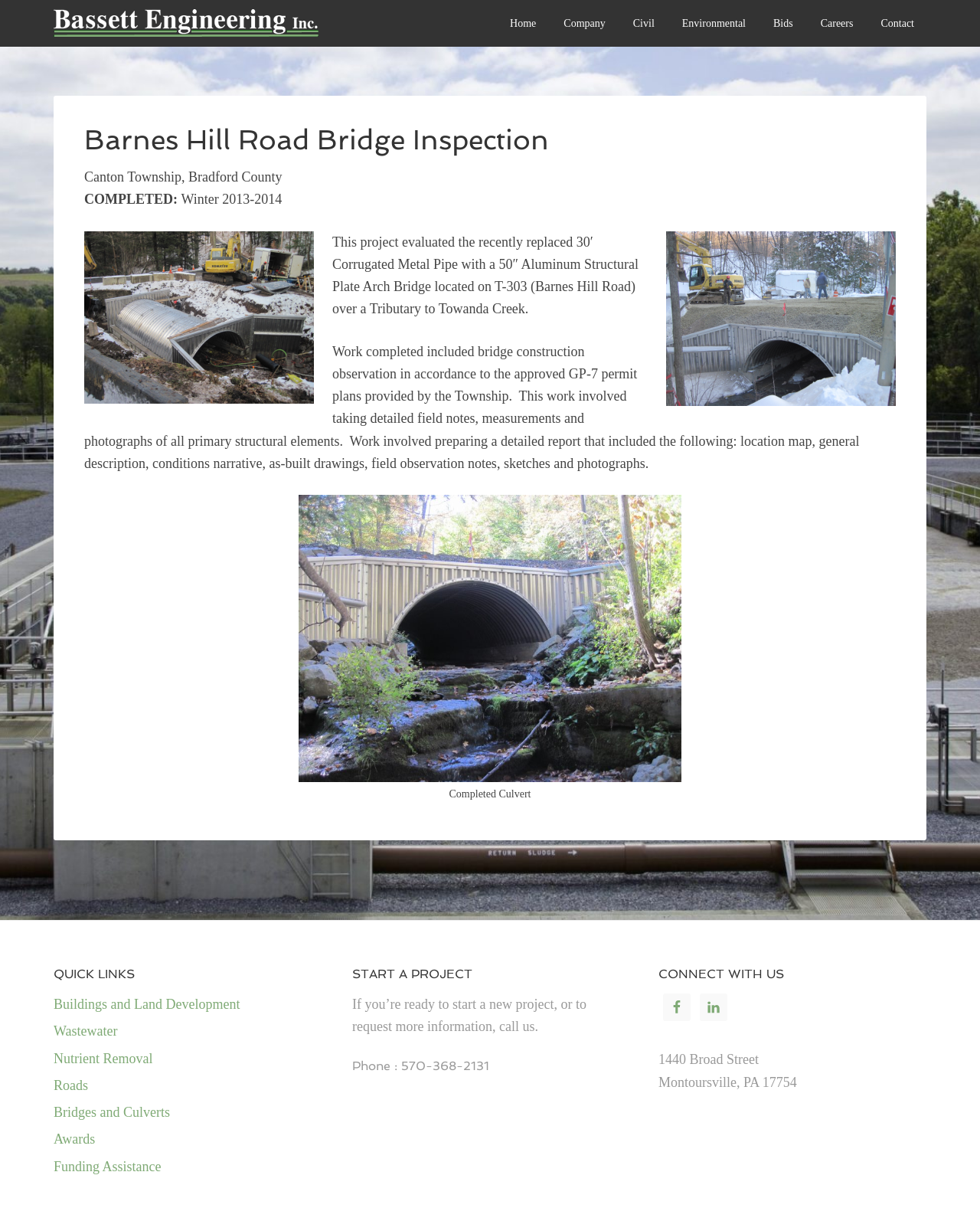Determine the bounding box coordinates for the area you should click to complete the following instruction: "View 'Pictures'".

None